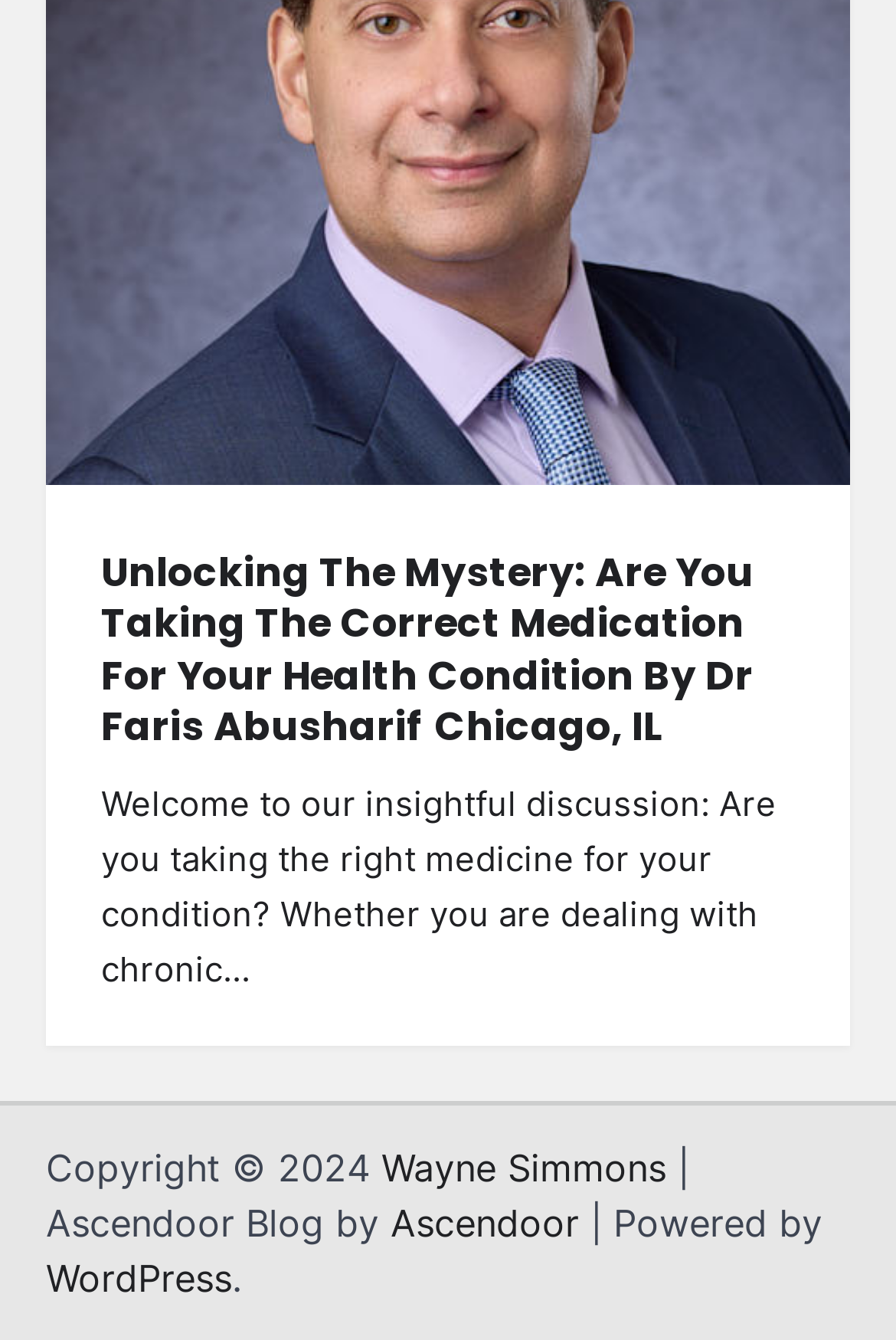What is the year of copyright? Look at the image and give a one-word or short phrase answer.

2024